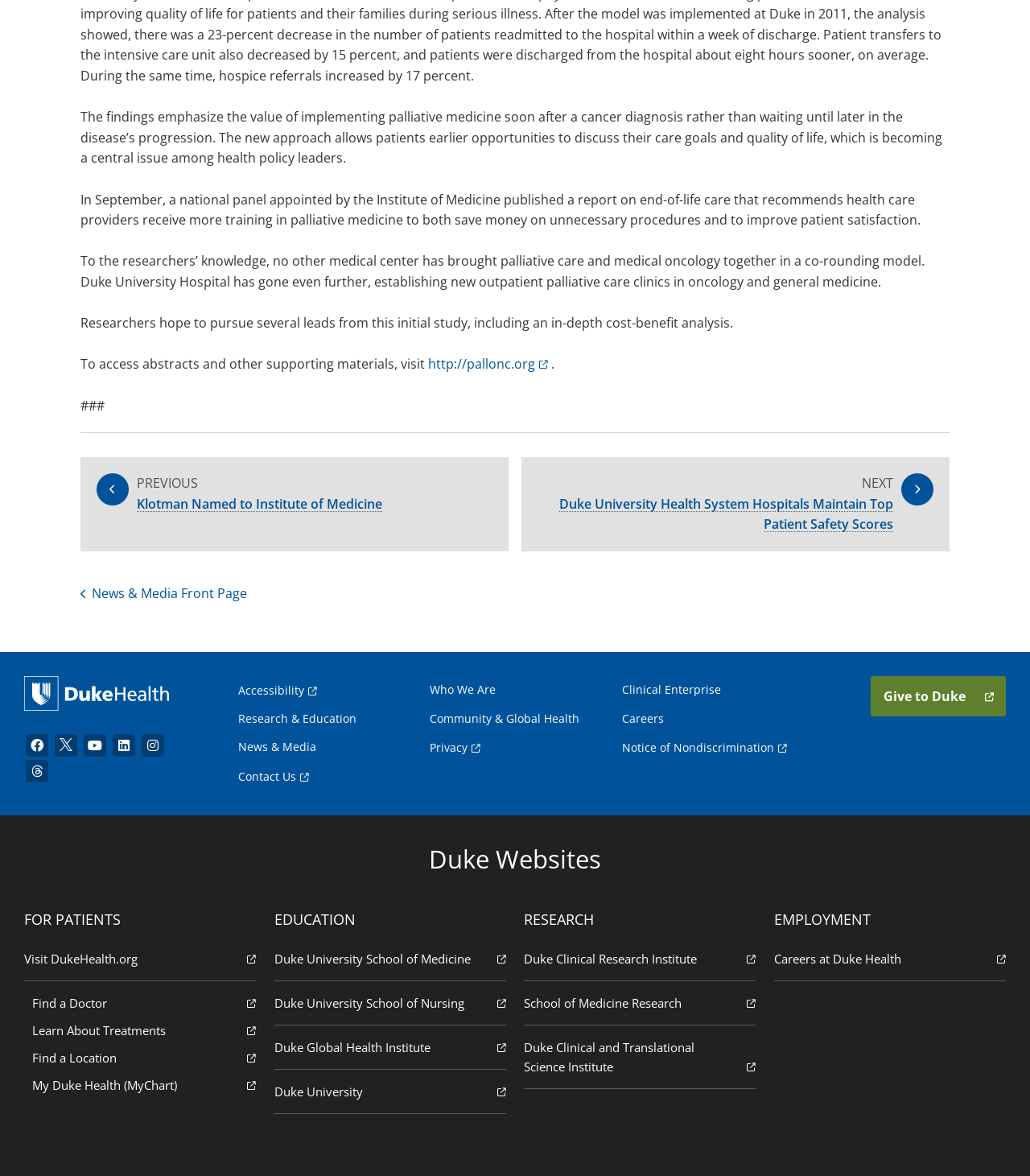Determine the bounding box coordinates of the section to be clicked to follow the instruction: "Access the 'News & Media Front Page'". The coordinates should be given as four float numbers between 0 and 1, formatted as [left, top, right, bottom].

[0.078, 0.497, 0.24, 0.512]